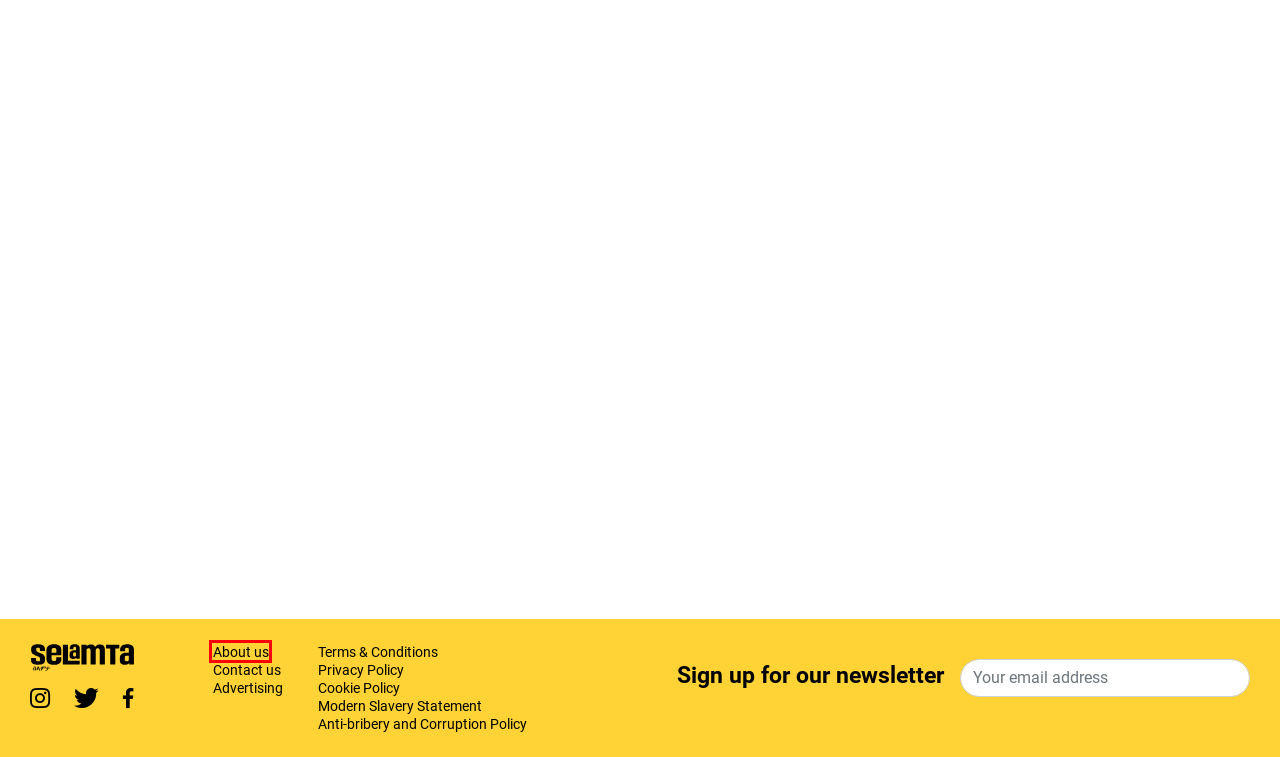You have a screenshot of a webpage with a red bounding box around a UI element. Determine which webpage description best matches the new webpage that results from clicking the element in the bounding box. Here are the candidates:
A. Advertising – selamta
B. Cookie Policy – selamta
C. About us – selamta
D. Anti-bribery and Corruption Policy – selamta
E. Modern Slavery Statement – selamta
F. Contact us – selamta
G. Privacy Policy – selamta
H. Terms and Conditions – selamta

C